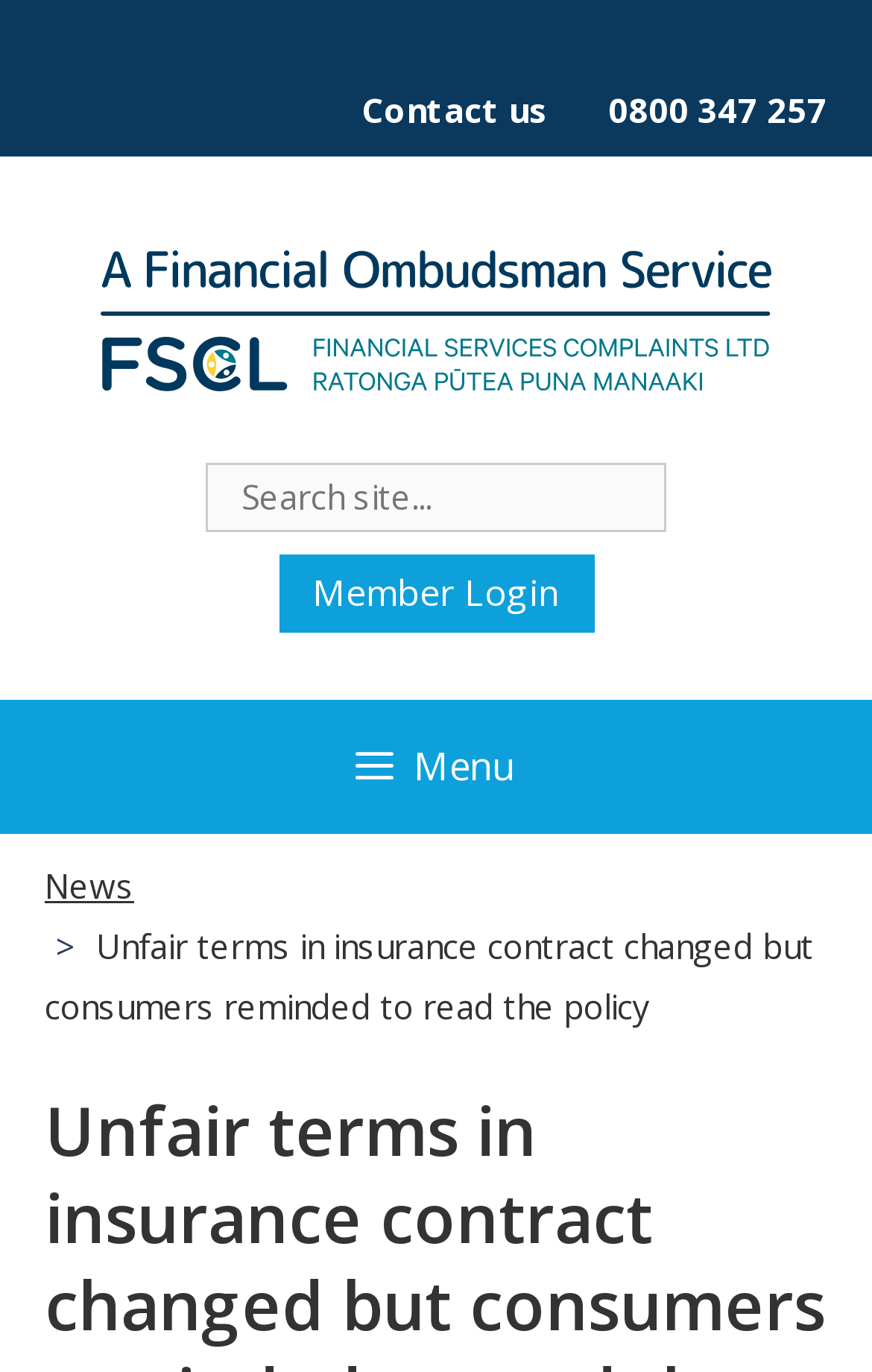Provide a short answer to the following question with just one word or phrase: What is the purpose of the search box?

To search the website